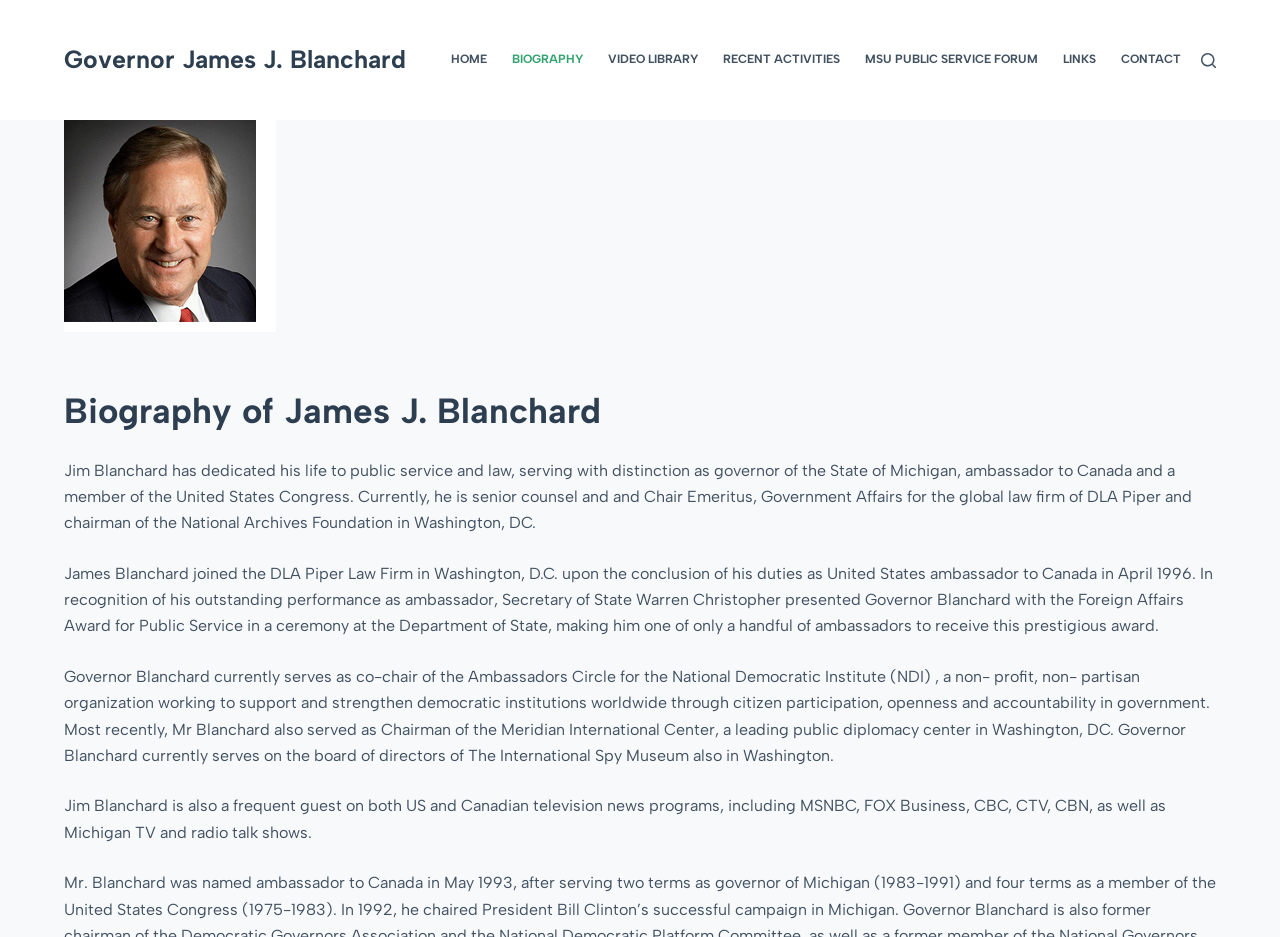Refer to the image and provide an in-depth answer to the question:
What is James J. Blanchard's role in the National Archives Foundation?

According to the webpage, James J. Blanchard is the chairman of the National Archives Foundation in Washington, DC.